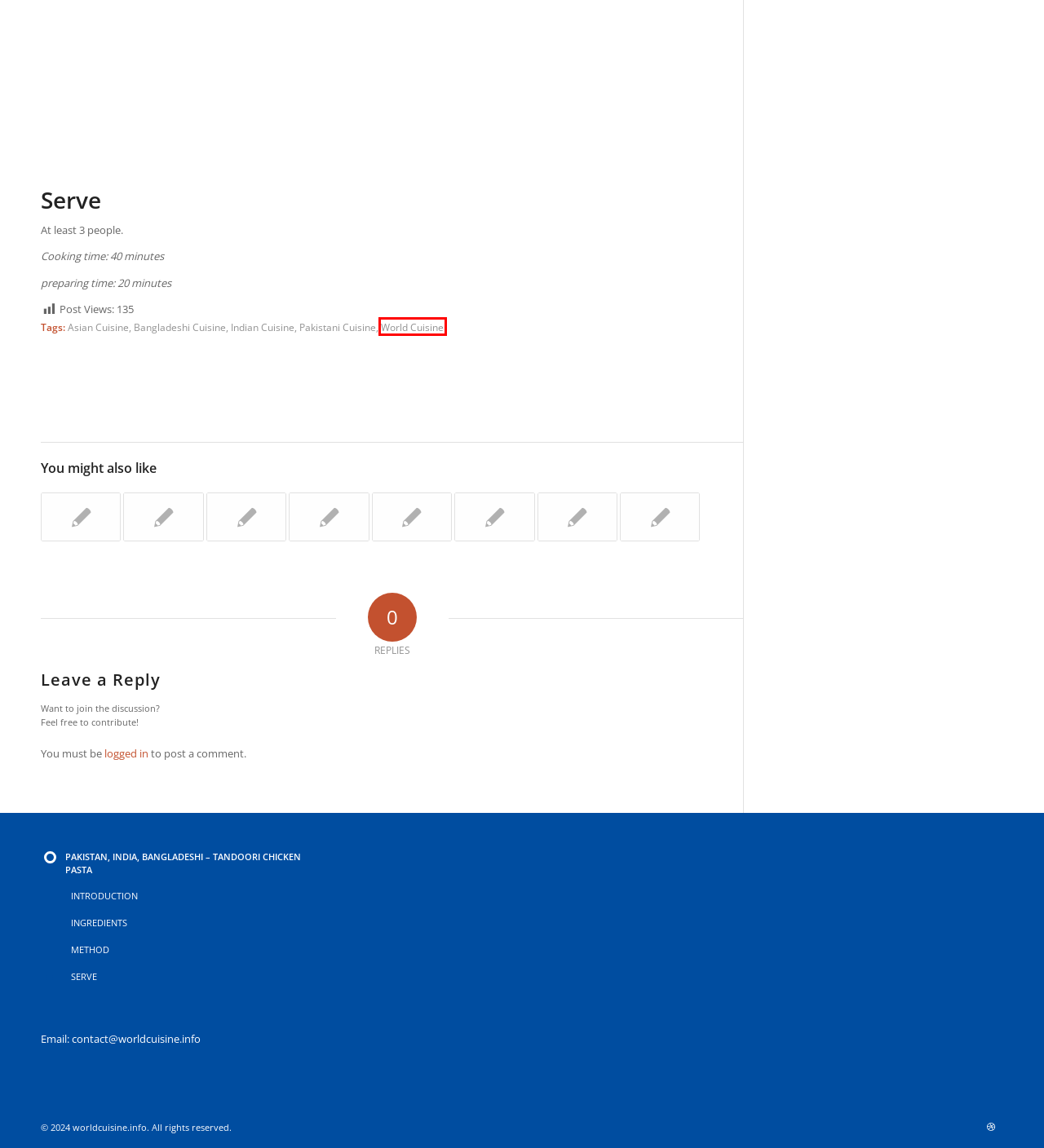Observe the screenshot of a webpage with a red bounding box around an element. Identify the webpage description that best fits the new page after the element inside the bounding box is clicked. The candidates are:
A. North/ South Korea - Daechang-jeonya (대창저냐) - World Cuisine
B. Cameroon - Black Sauce With Plantains and White Sauce - World Cuisine
C. Singapore - Char Kway Teow - World Cuisine
D. World Cuisine - World Cuisine
E. Indian Cuisine - World Cuisine
F. Pakistan - Mutton Dhabba Karahi - World Cuisine
G. Cameroon - White Coco Yams With White Groundnut Soup - World Cuisine
H. Pakistan, India, Bangladesh - Lady Finger - World Cuisine

D